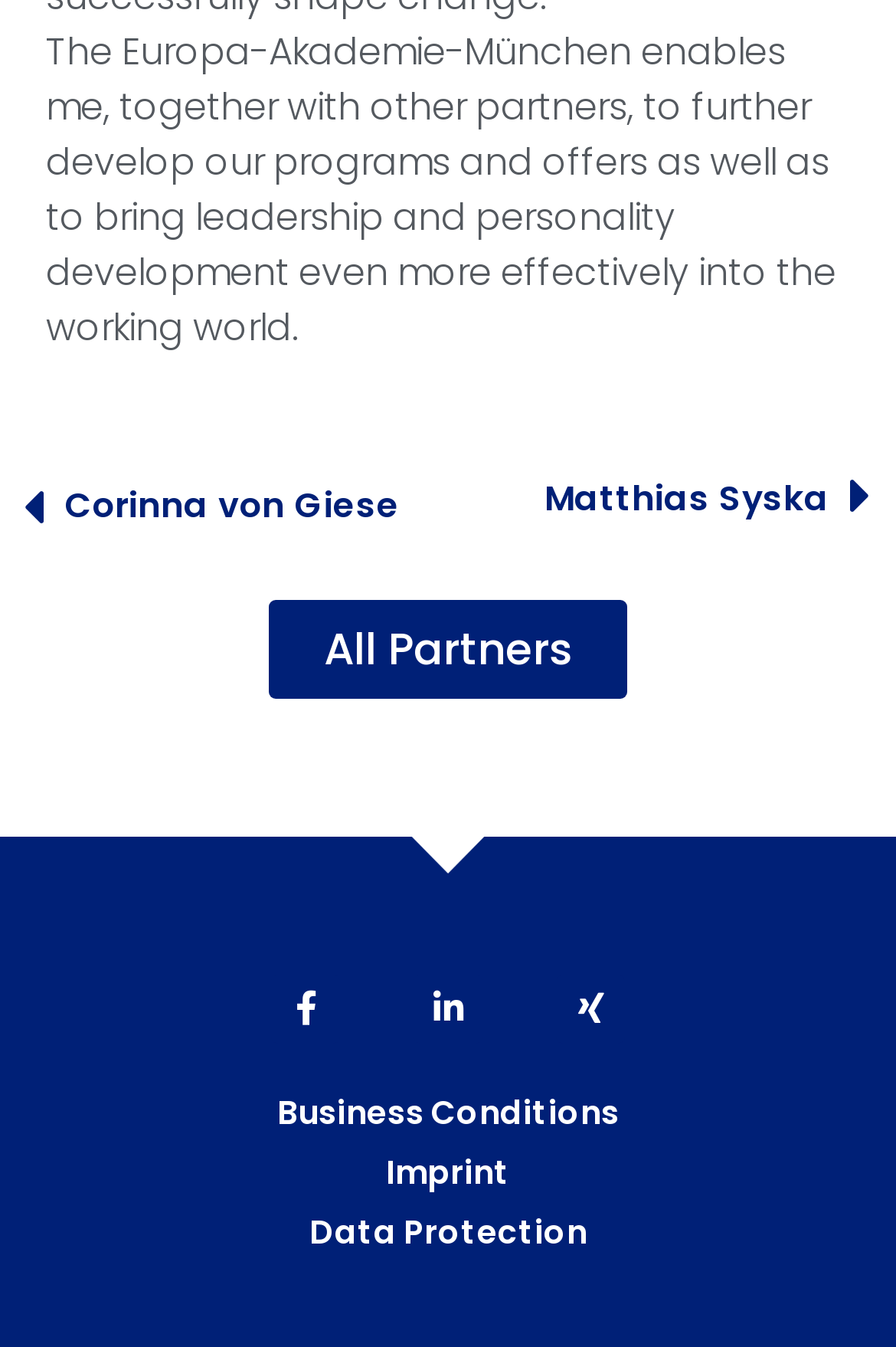Please provide the bounding box coordinates for the element that needs to be clicked to perform the following instruction: "go to previous partner". The coordinates should be given as four float numbers between 0 and 1, i.e., [left, top, right, bottom].

[0.026, 0.341, 0.499, 0.411]